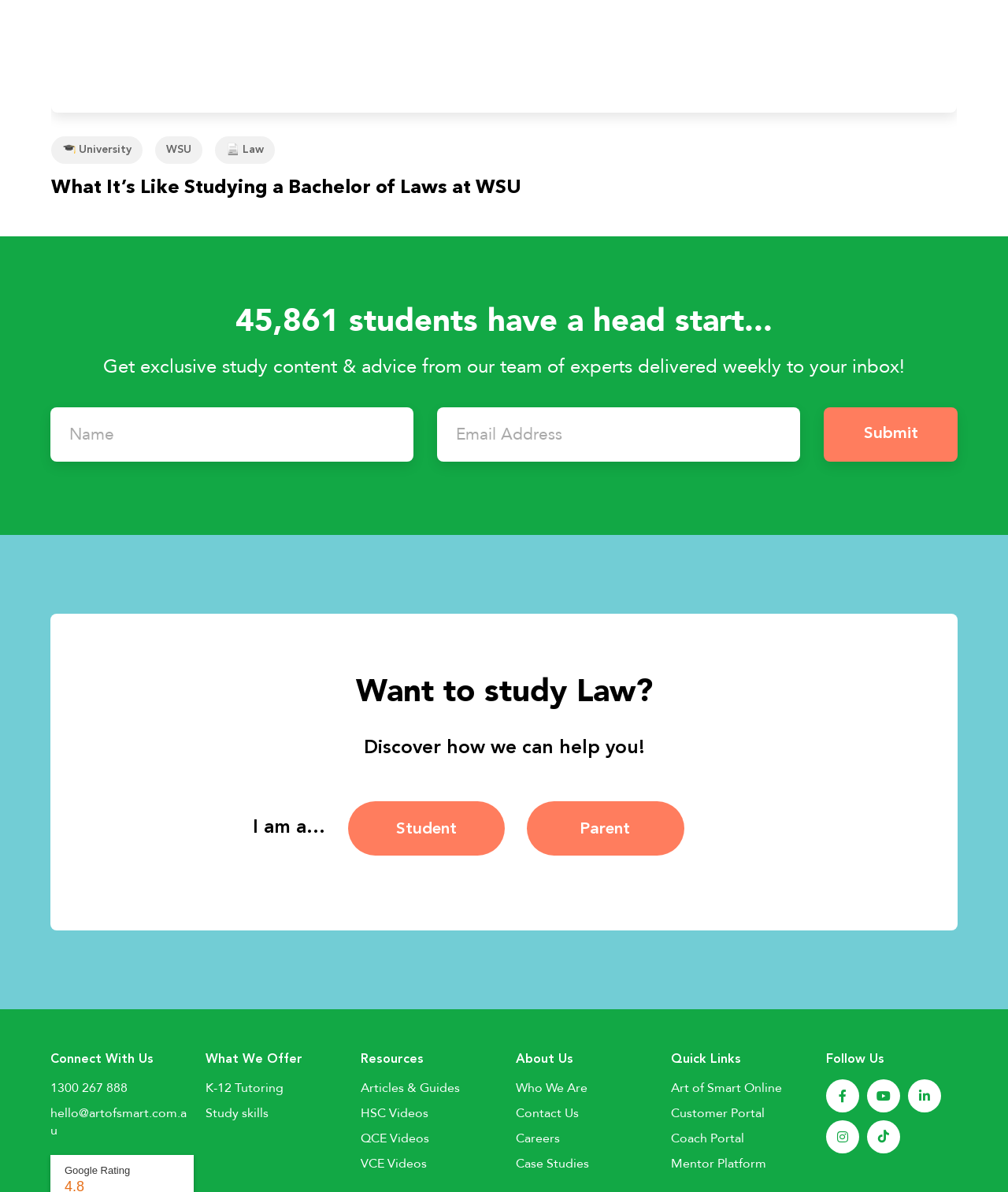Extract the bounding box coordinates for the UI element described as: "Study skills".

[0.204, 0.926, 0.346, 0.941]